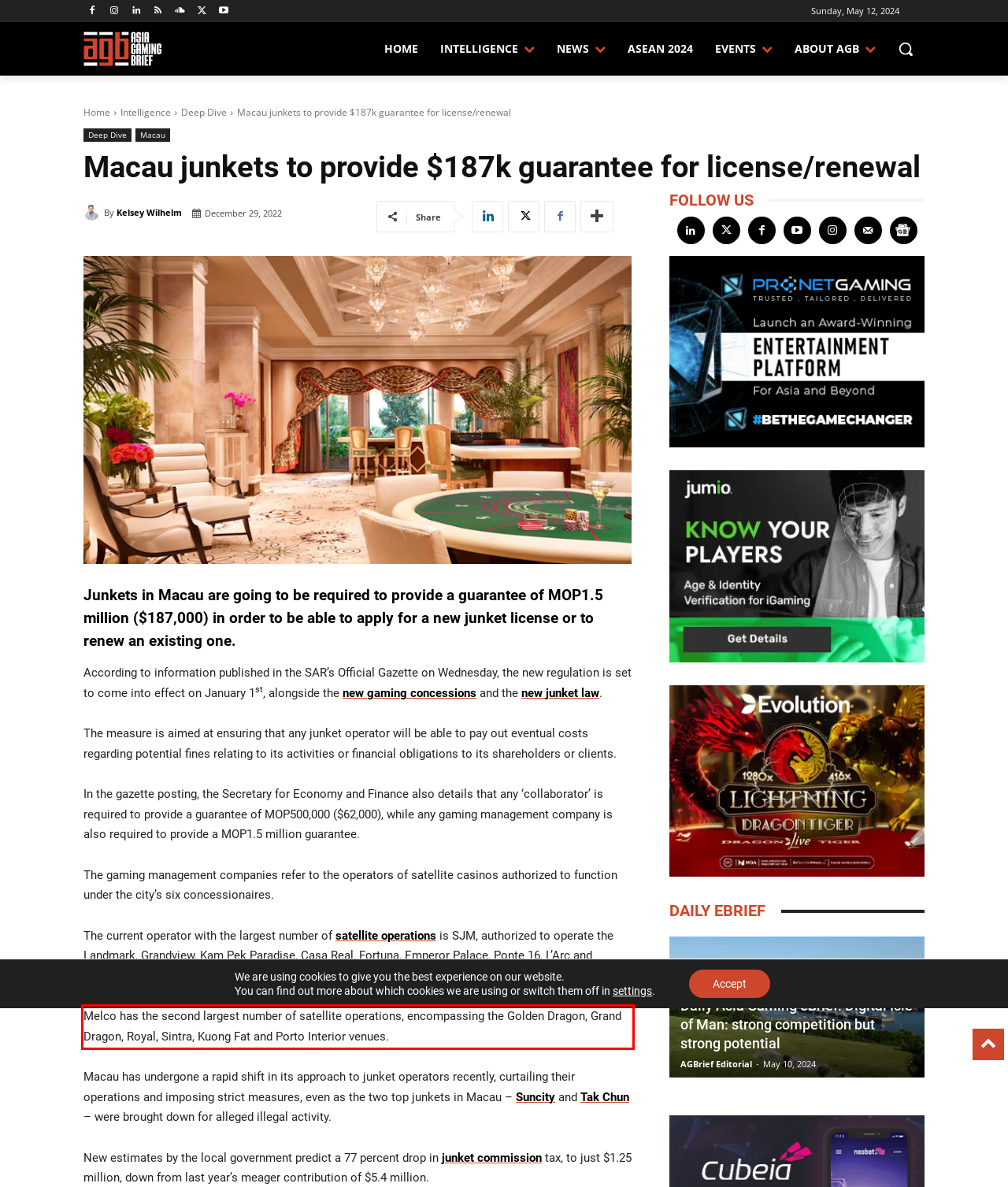Look at the screenshot of the webpage, locate the red rectangle bounding box, and generate the text content that it contains.

Melco has the second largest number of satellite operations, encompassing the Golden Dragon, Grand Dragon, Royal, Sintra, Kuong Fat and Porto Interior venues.